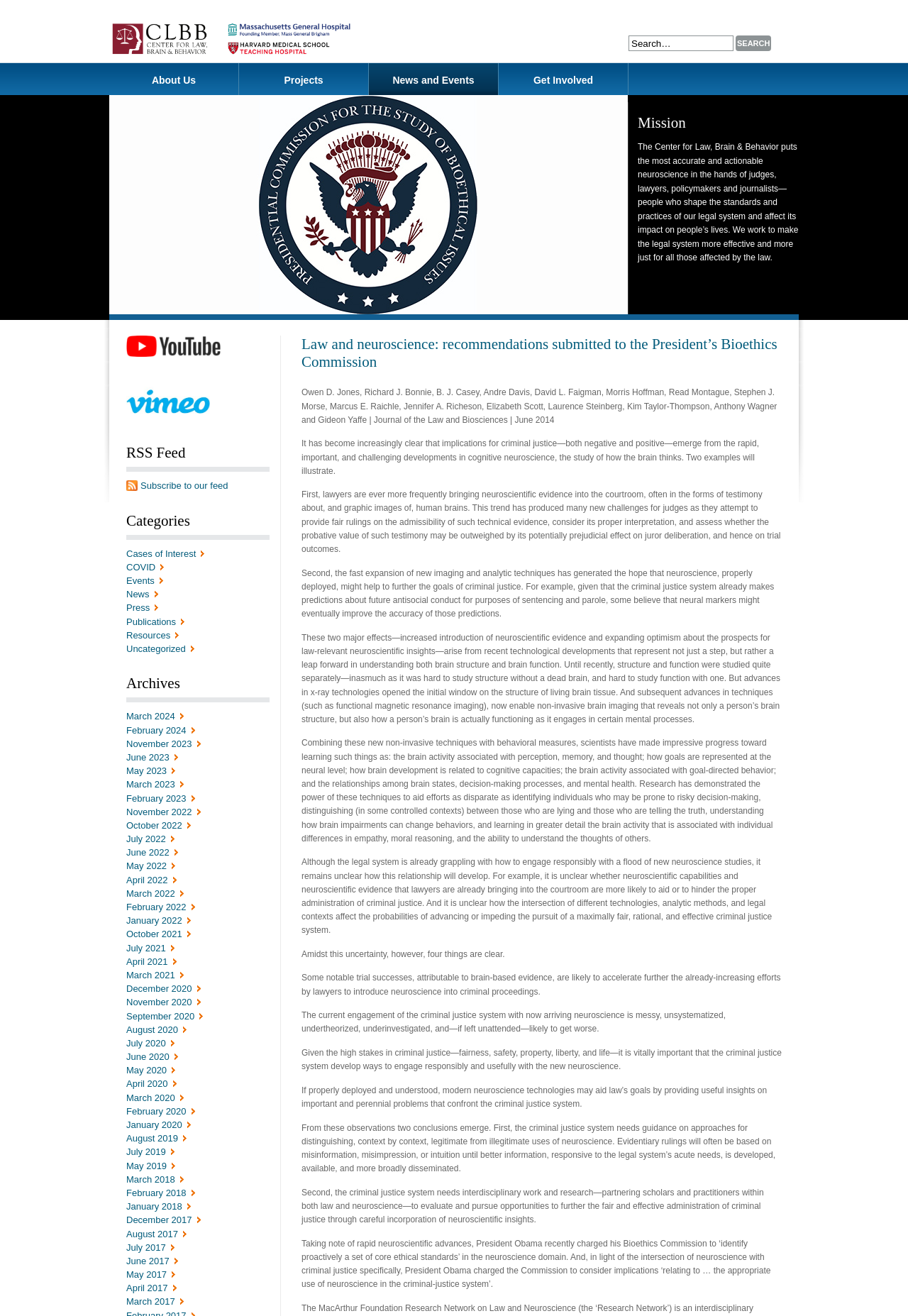Please locate the clickable area by providing the bounding box coordinates to follow this instruction: "view the Categories".

[0.139, 0.391, 0.297, 0.41]